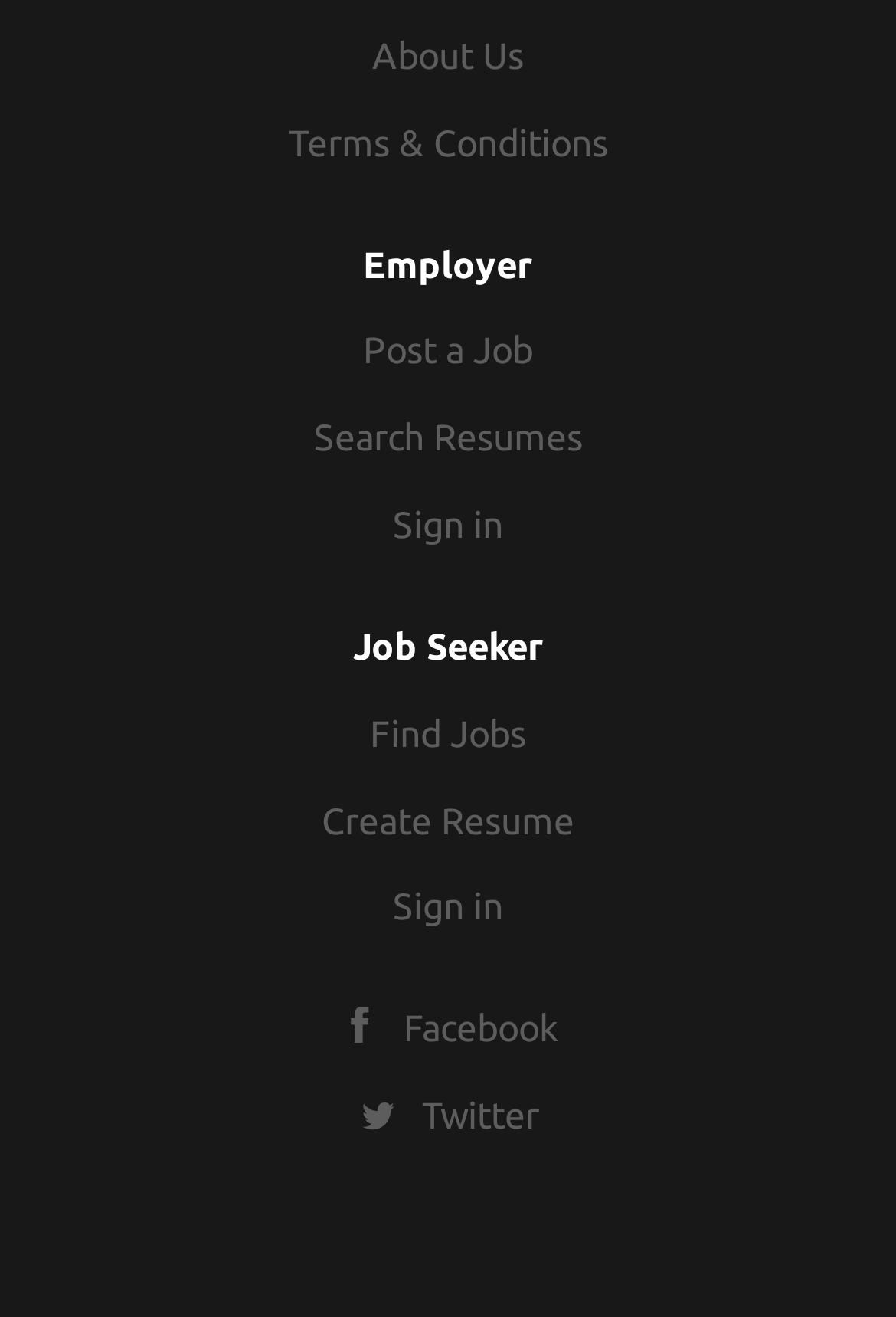Please give a succinct answer using a single word or phrase:
How many social media links are present?

Two